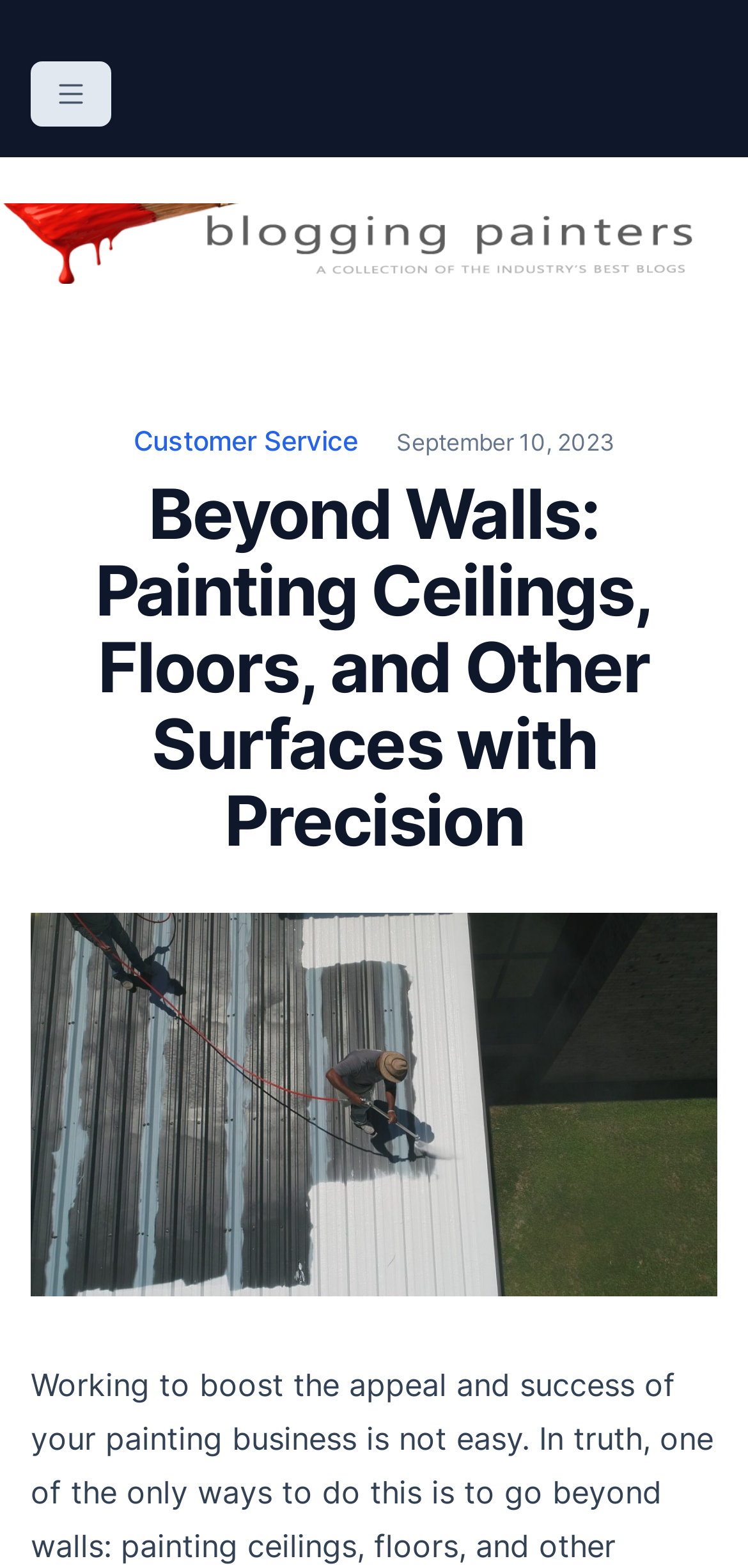Determine the bounding box coordinates (top-left x, top-left y, bottom-right x, bottom-right y) of the UI element described in the following text: The Blogging Painters

[0.041, 0.04, 0.675, 0.076]